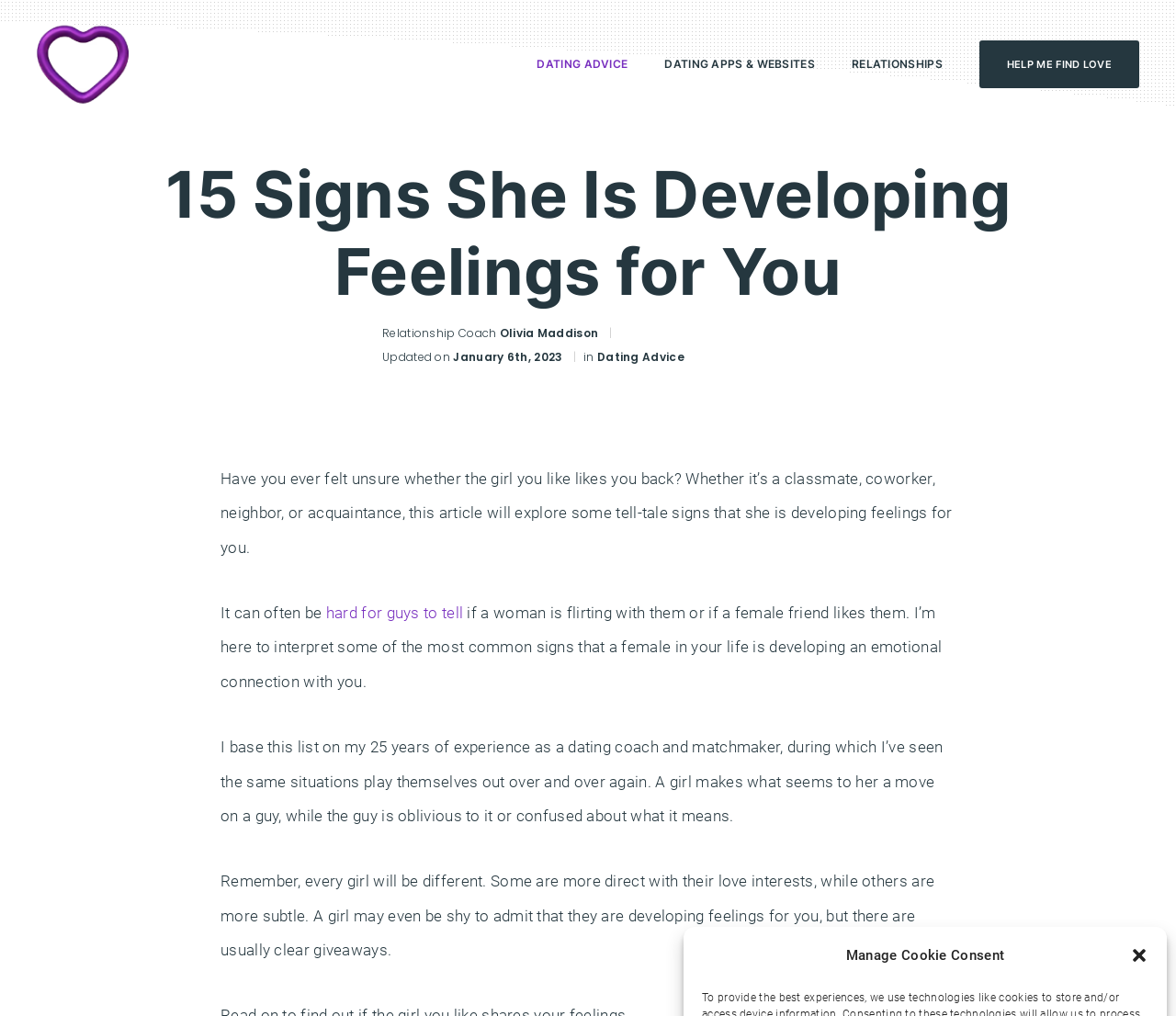How many years of experience does the author have as a dating coach?
Based on the image content, provide your answer in one word or a short phrase.

25 years